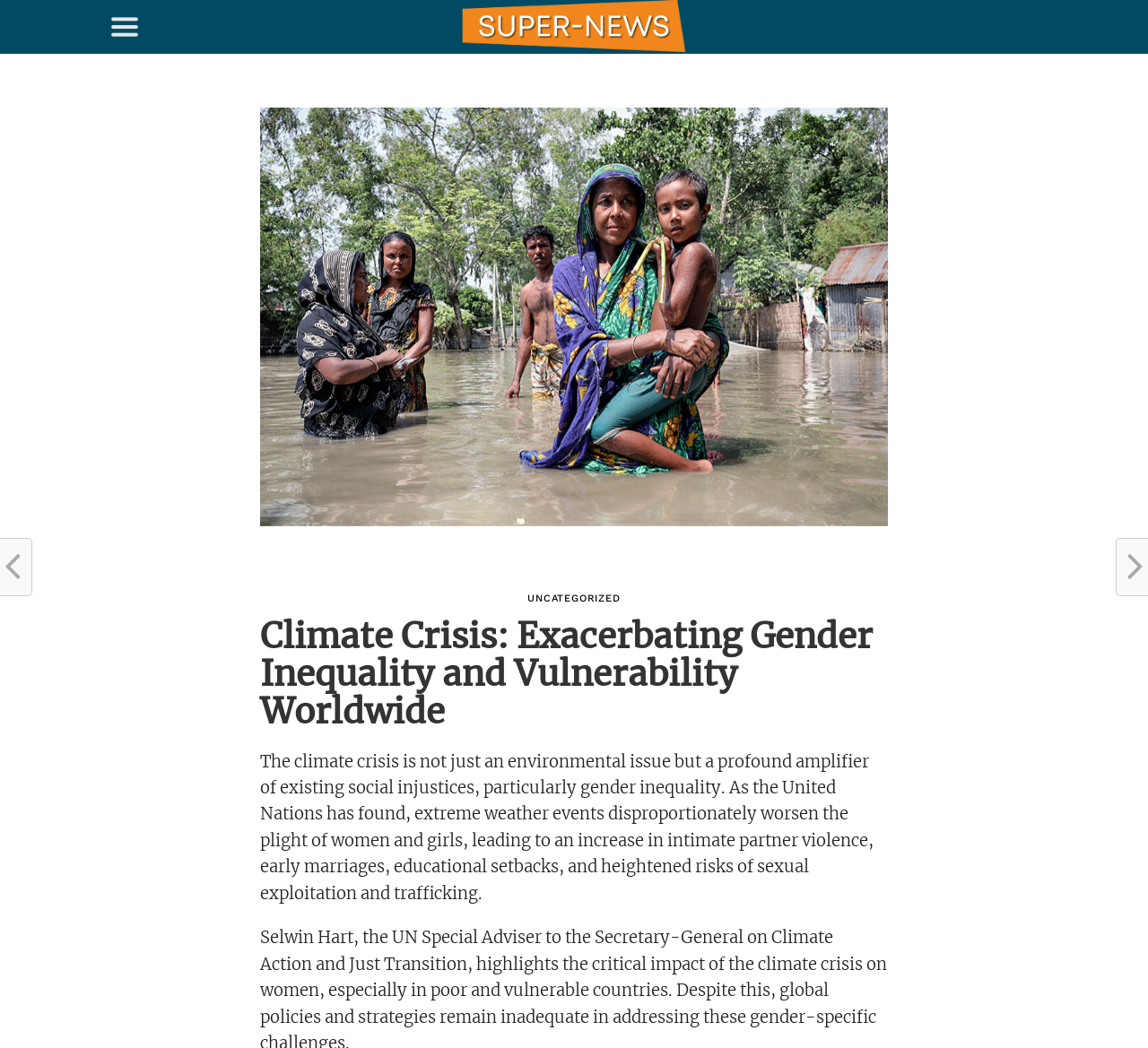What organization has found the disproportionate impact of extreme weather events on women and girls?
Provide a well-explained and detailed answer to the question.

The webpage mentions that the United Nations has found that extreme weather events disproportionately worsen the plight of women and girls, leading to various negative consequences.